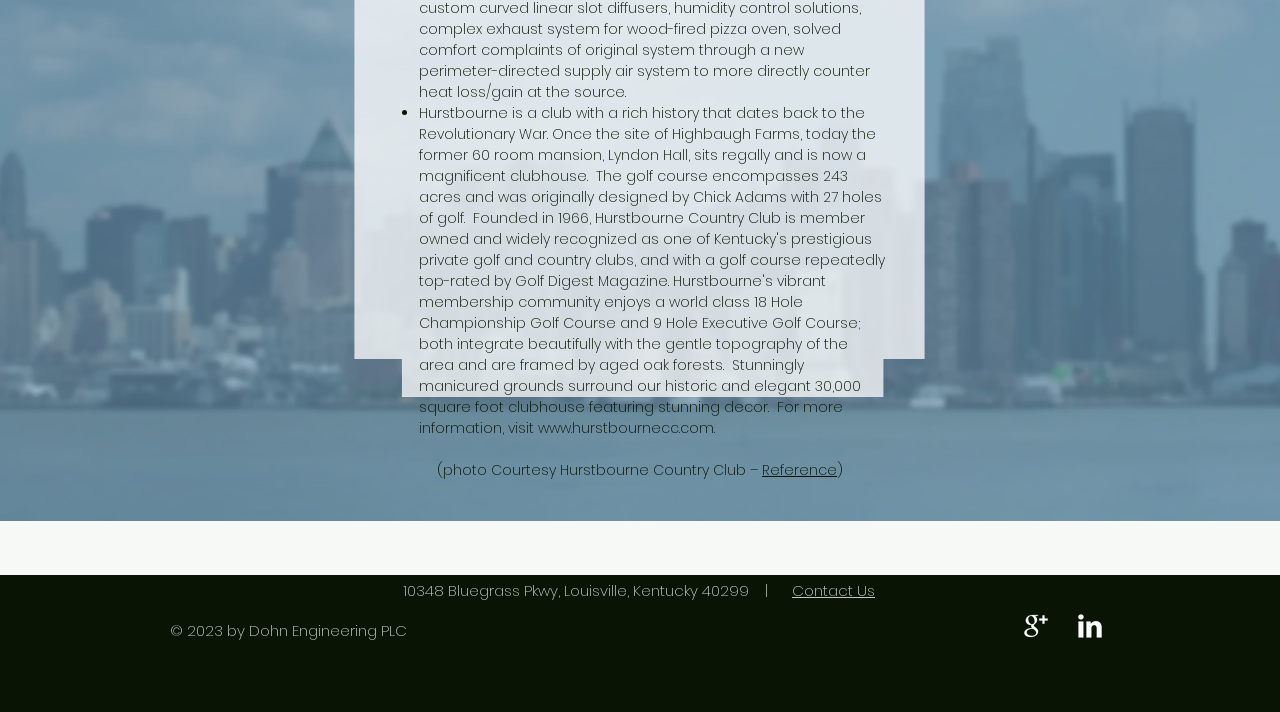Provide the bounding box coordinates of the HTML element described by the text: "aria-label="Google+ Clean"". The coordinates should be in the format [left, top, right, bottom] with values between 0 and 1.

[0.8, 0.862, 0.819, 0.896]